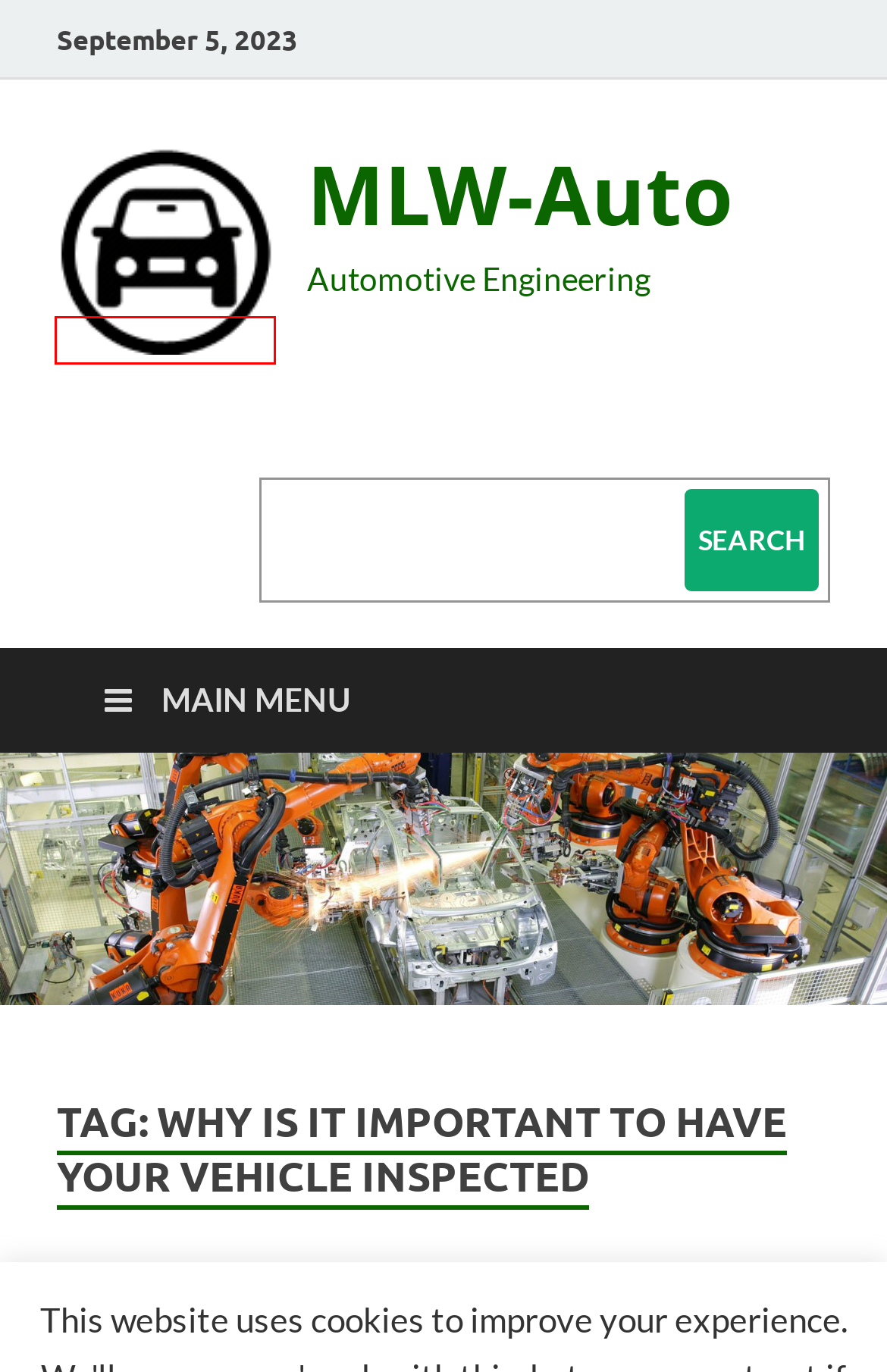Evaluate the webpage screenshot and identify the element within the red bounding box. Select the webpage description that best fits the new webpage after clicking the highlighted element. Here are the candidates:
A. HitMag WordPress Theme
B. Autos In The US Economy | MLW-Auto
C. Blog Tool, Publishing Platform, and CMS – WordPress.org
D. marylittlewood.com
E. Motorcars | MLW-Auto
F. New Auto | MLW-Auto
G. Automotive Care & Upkeep Articles | MLW-Auto
H. Car Industry | MLW-Auto

D